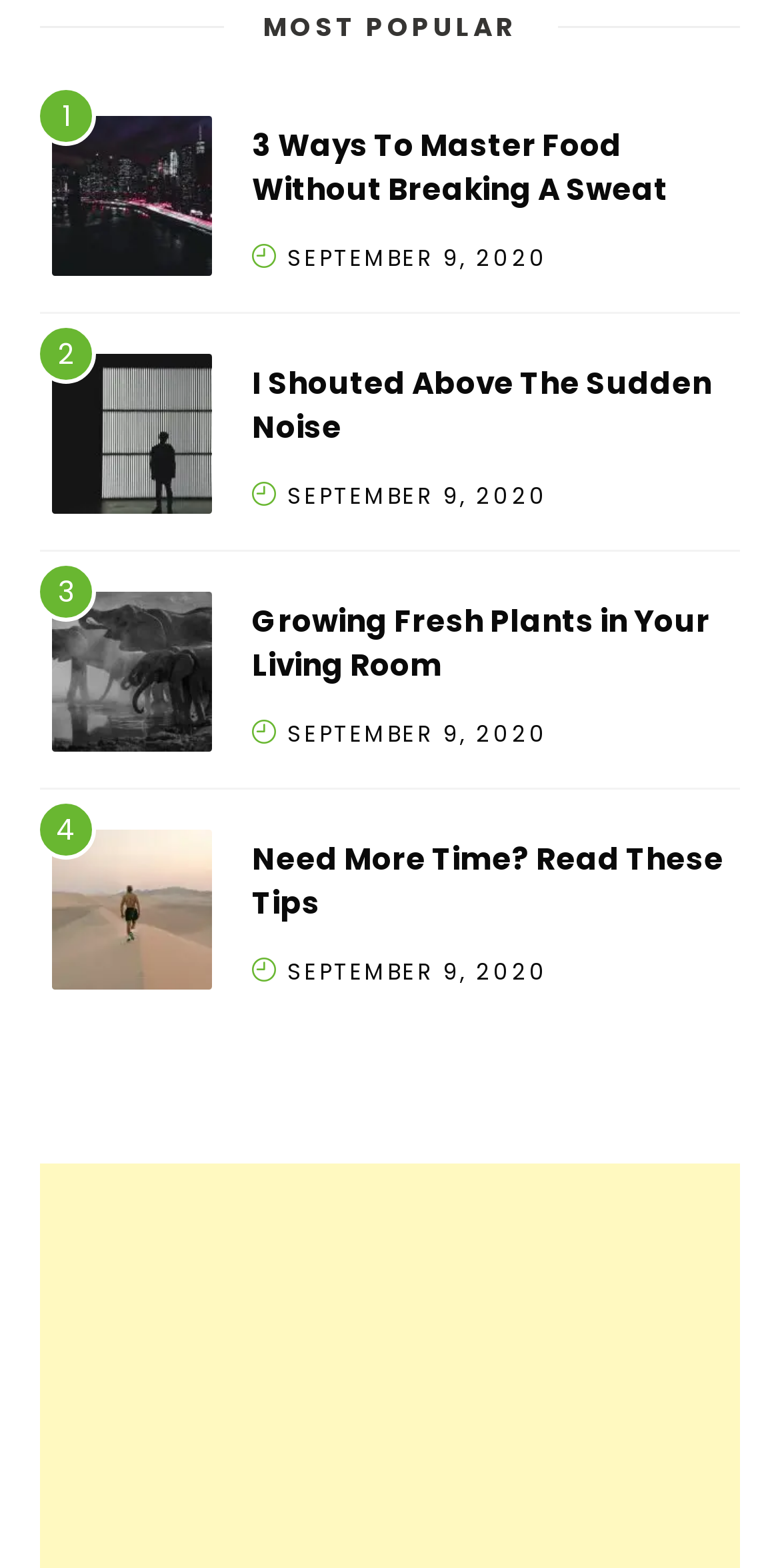Locate the bounding box coordinates of the element that should be clicked to fulfill the instruction: "read the post 'Growing Fresh Plants in Your Living Room'".

[0.323, 0.382, 0.91, 0.438]